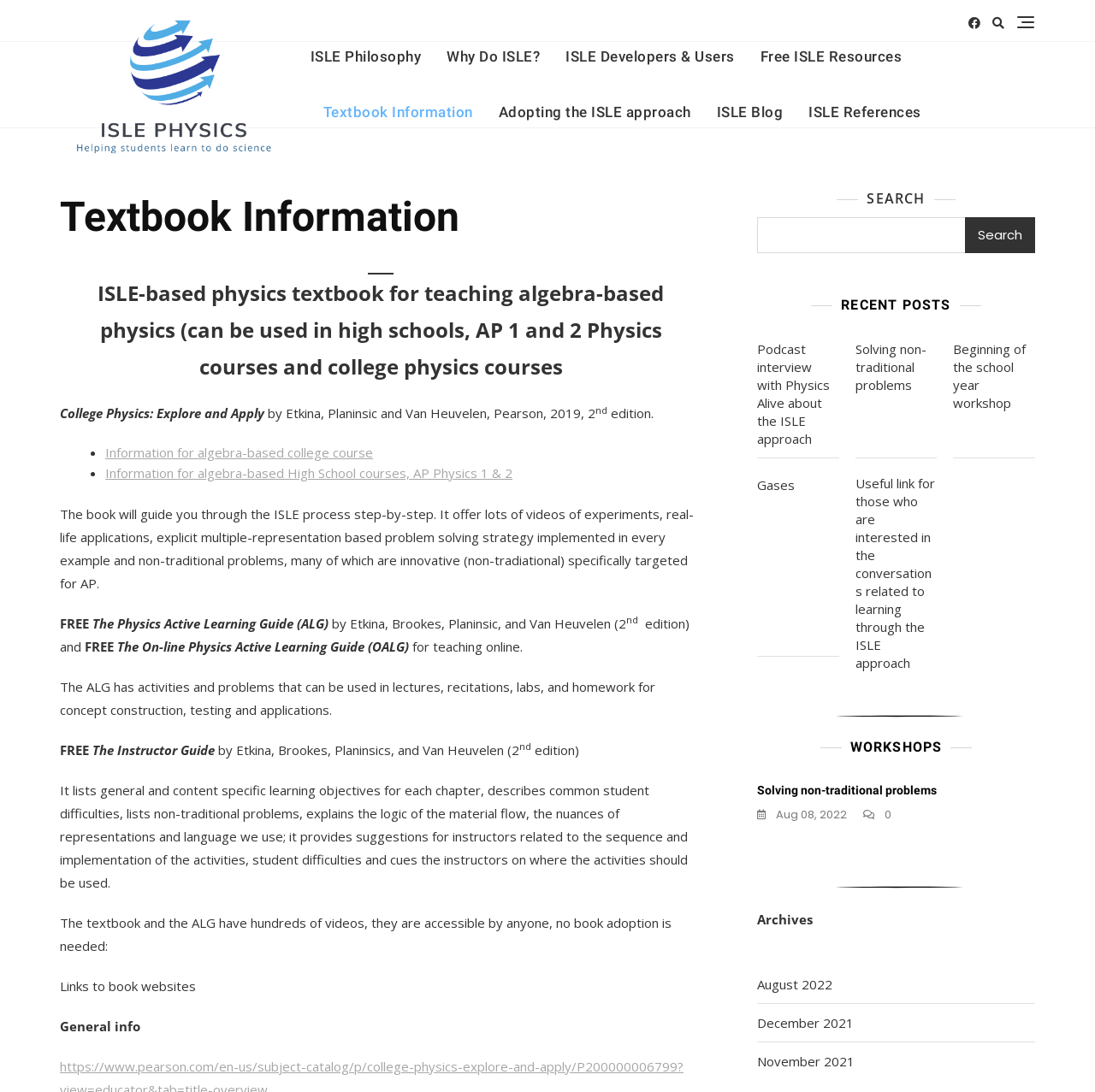Find the bounding box coordinates of the UI element according to this description: "Solving non-traditional problems".

[0.691, 0.717, 0.855, 0.73]